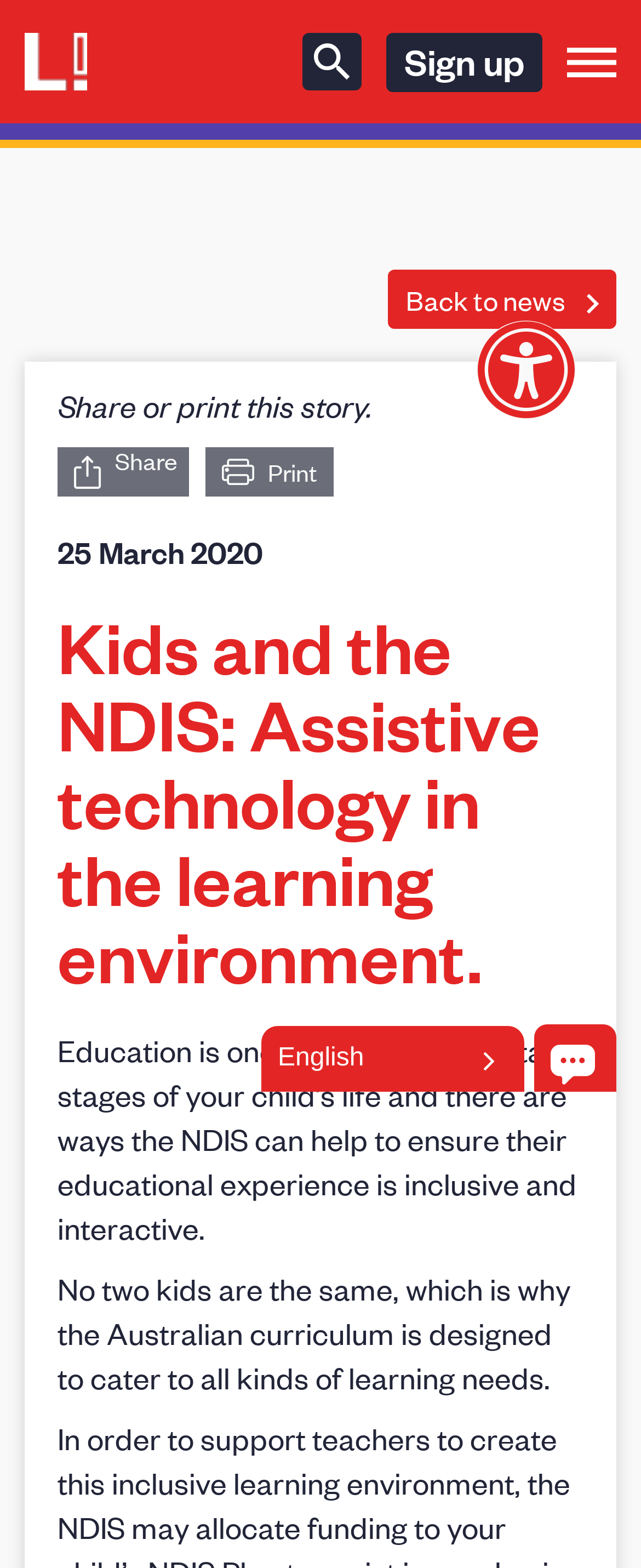Find the primary header on the webpage and provide its text.

Kids and the NDIS: Assistive technology in the learning environment.